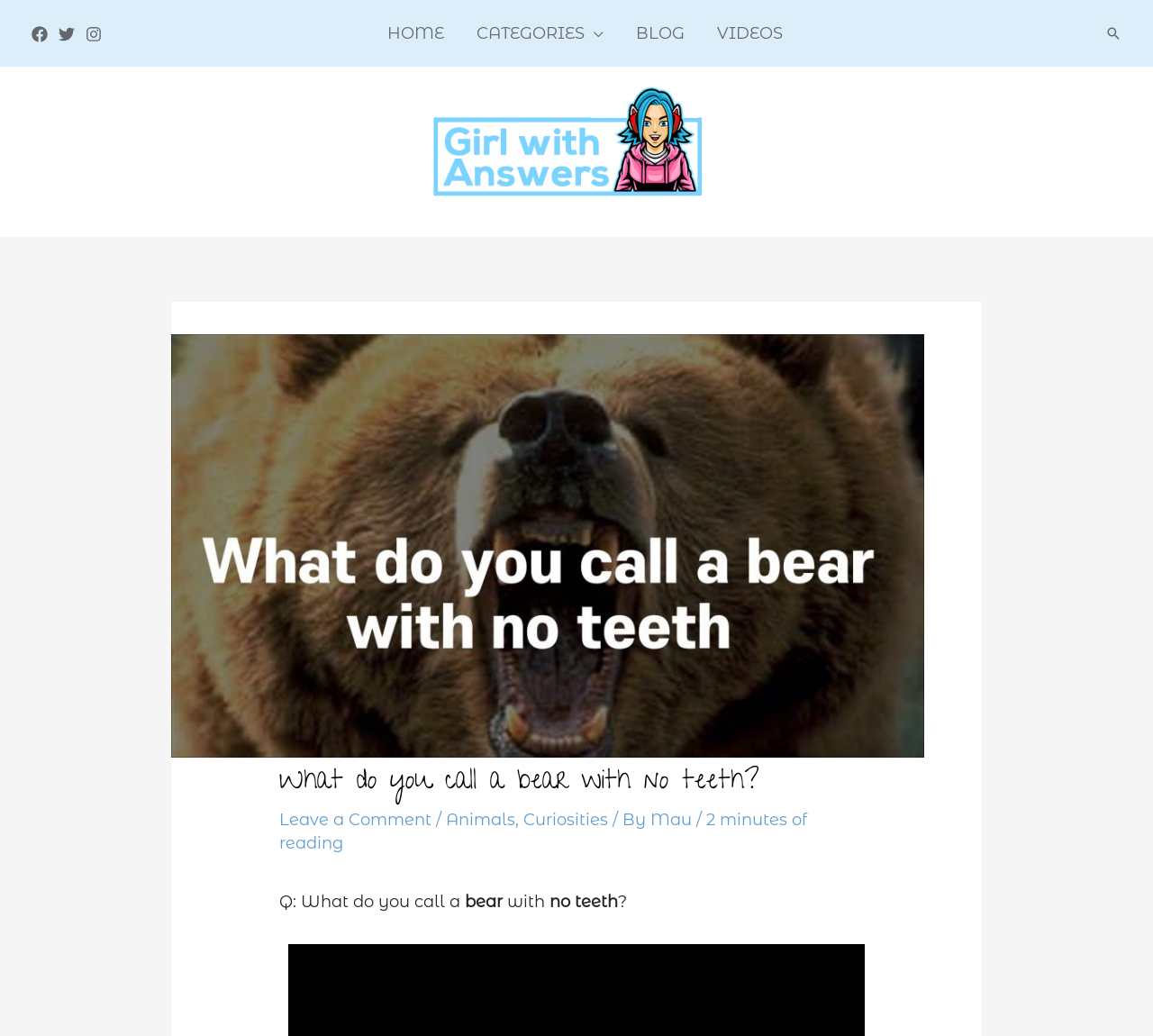What is the reading time of the article 'What do you call a bear with no teeth?'?
Using the picture, provide a one-word or short phrase answer.

2 minutes